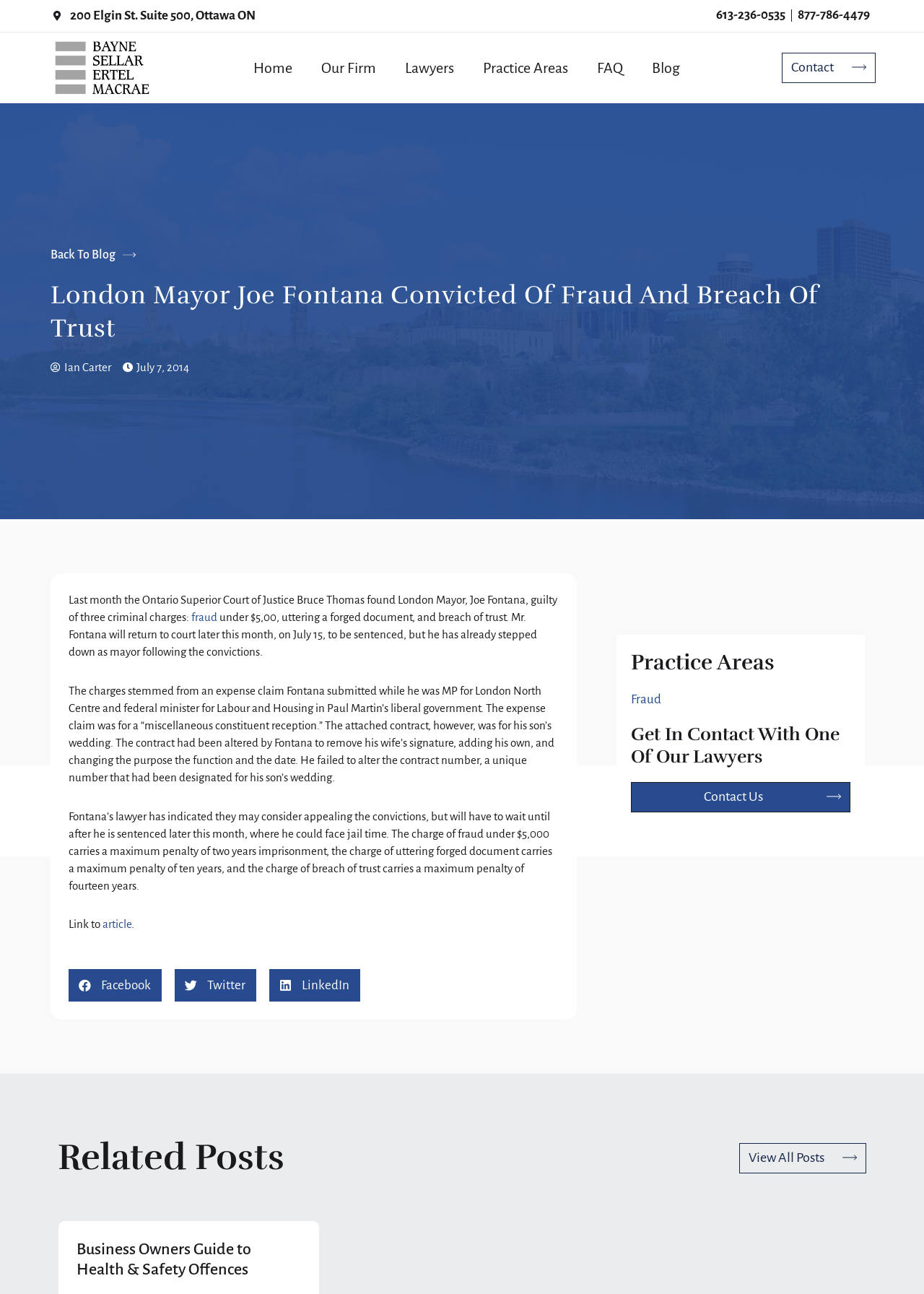Given the webpage screenshot, identify the bounding box of the UI element that matches this description: "Our Firm".

[0.332, 0.04, 0.422, 0.065]